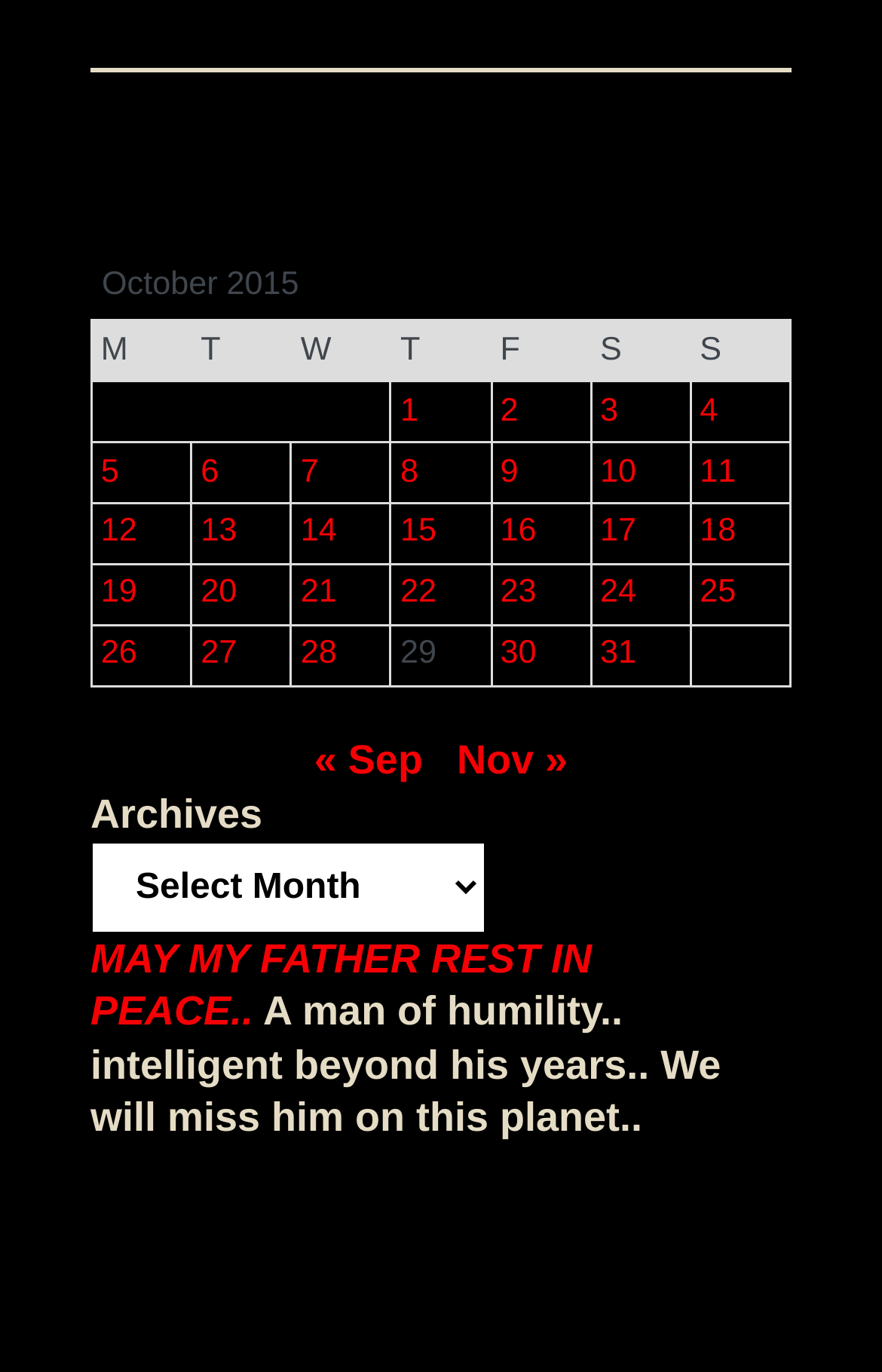Please find the bounding box coordinates of the element that must be clicked to perform the given instruction: "Share on Facebook". The coordinates should be four float numbers from 0 to 1, i.e., [left, top, right, bottom].

None